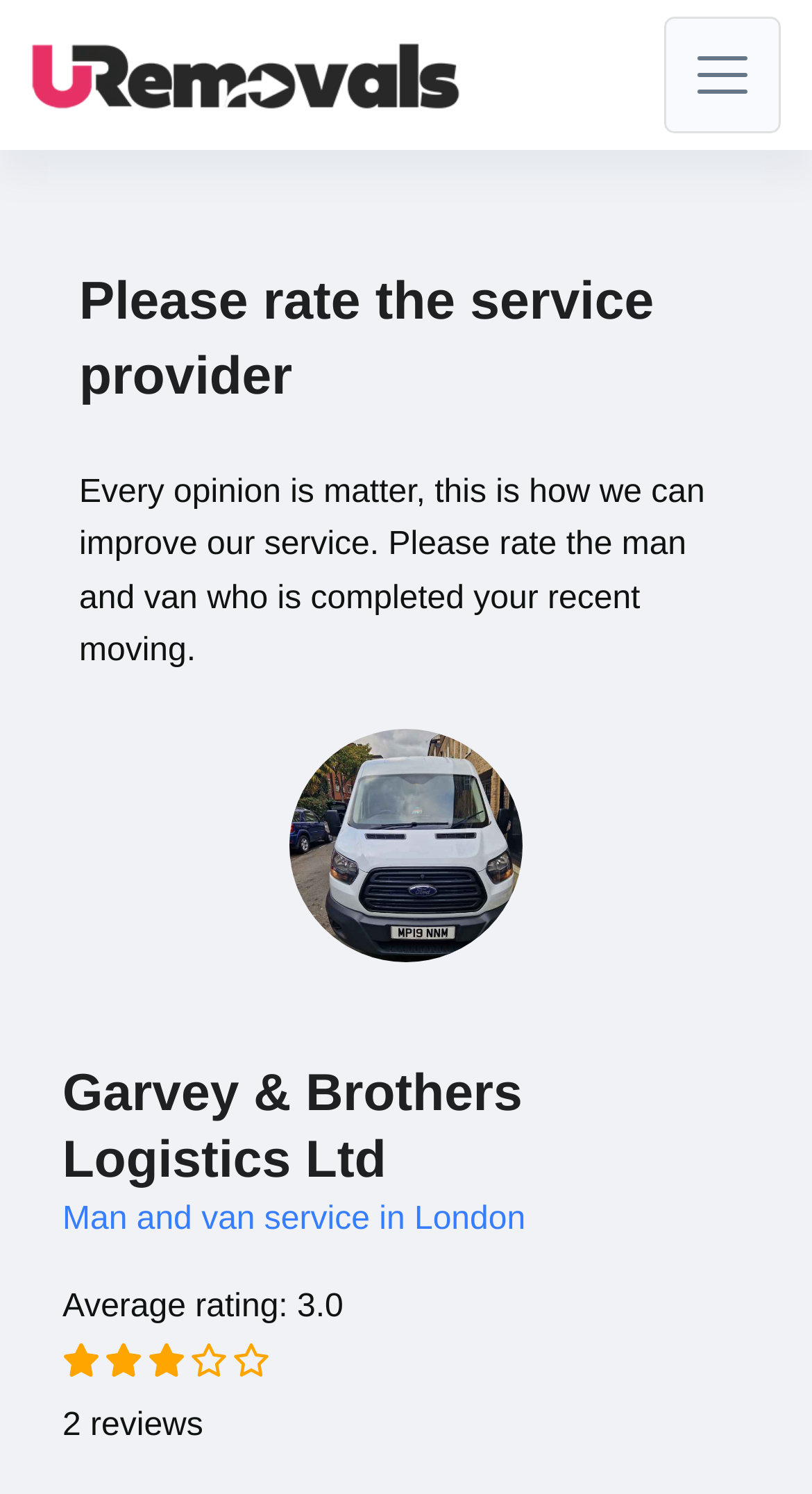Respond to the following query with just one word or a short phrase: 
What type of service does Garvey & Brothers Logistics Ltd provide?

Man and van service